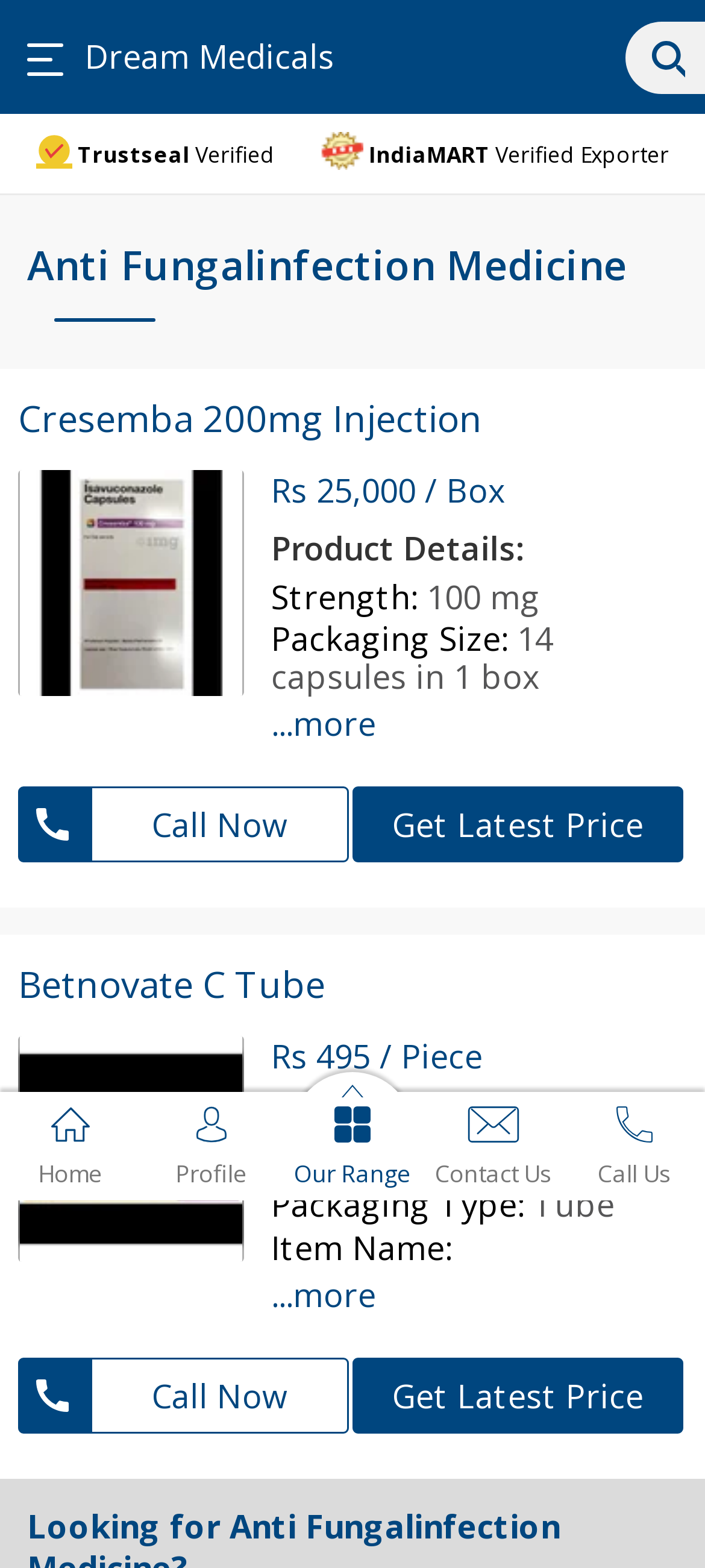Find the bounding box coordinates of the element you need to click on to perform this action: 'View the details of 'Cresemba 200mg Injection''. The coordinates should be represented by four float values between 0 and 1, in the format [left, top, right, bottom].

[0.385, 0.298, 0.59, 0.326]